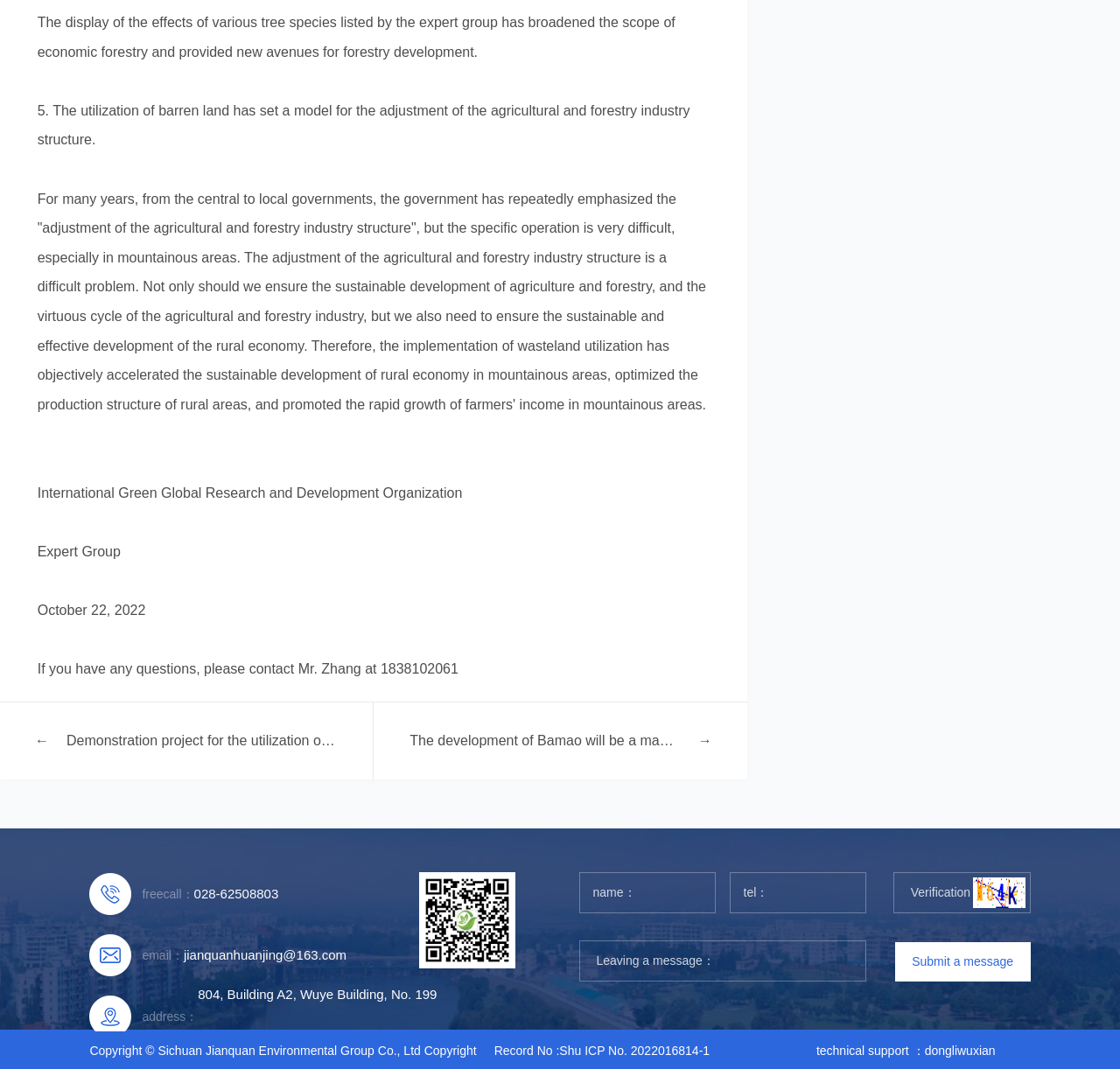What is the address of the organization?
From the screenshot, provide a brief answer in one word or phrase.

804, Building A2, Wuye Building, No. 199 Sanse Road, Jinjiang District, Chengdu